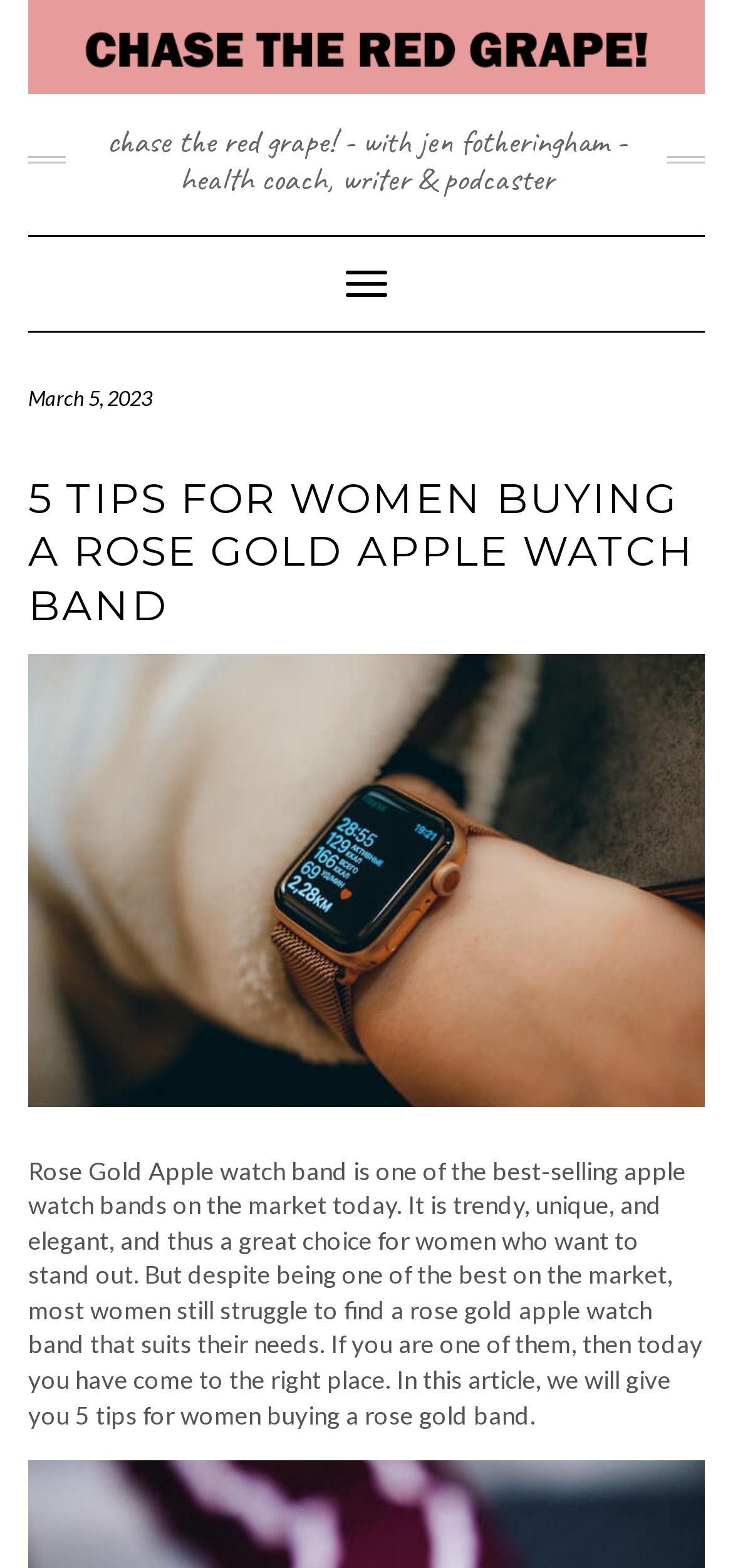Find the bounding box of the UI element described as follows: "alt="logo"".

[0.038, 0.018, 0.962, 0.038]